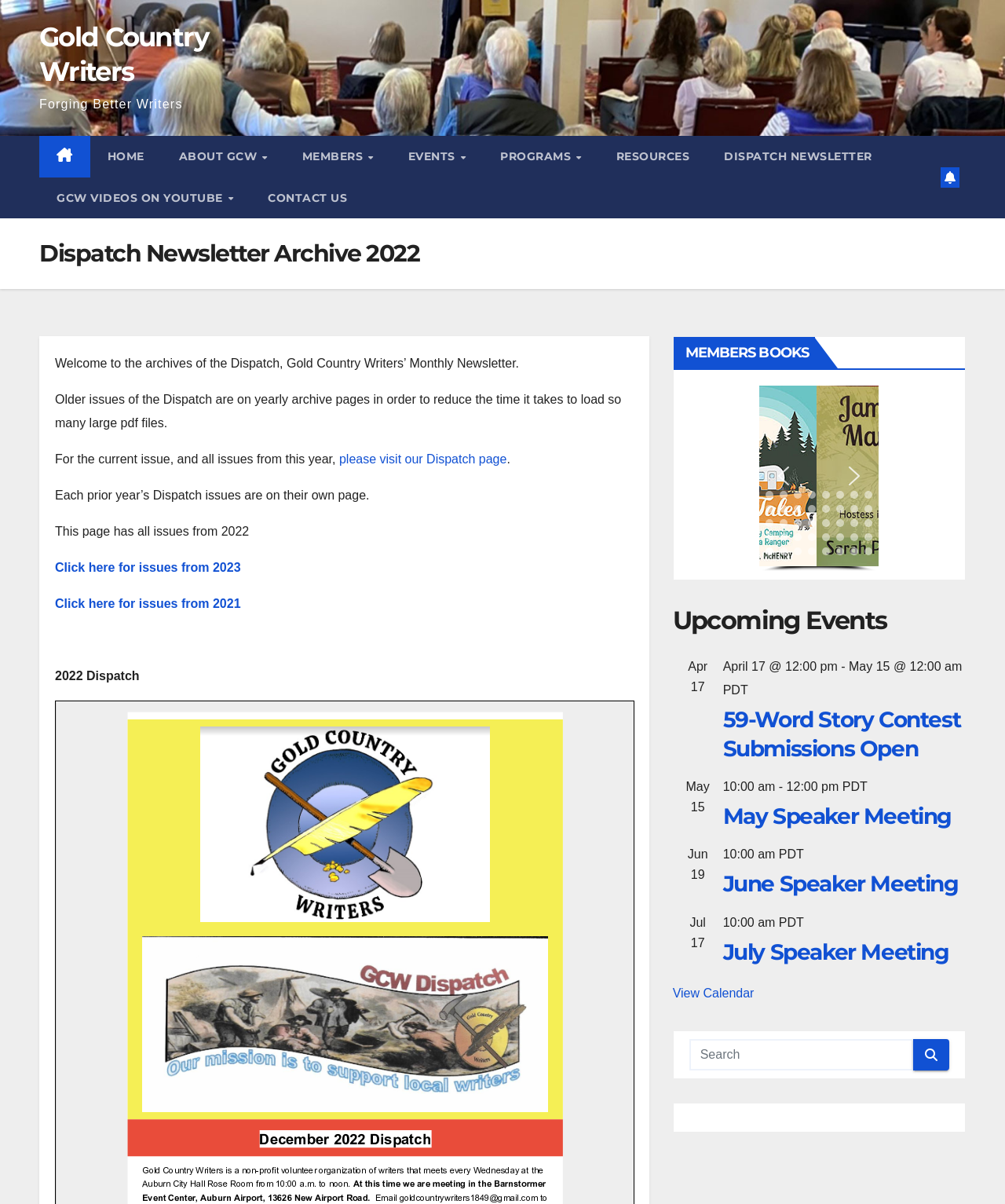Find the bounding box coordinates of the area that needs to be clicked in order to achieve the following instruction: "Click on the 'previous arrow' button". The coordinates should be specified as four float numbers between 0 and 1, i.e., [left, top, right, bottom].

[0.767, 0.385, 0.792, 0.406]